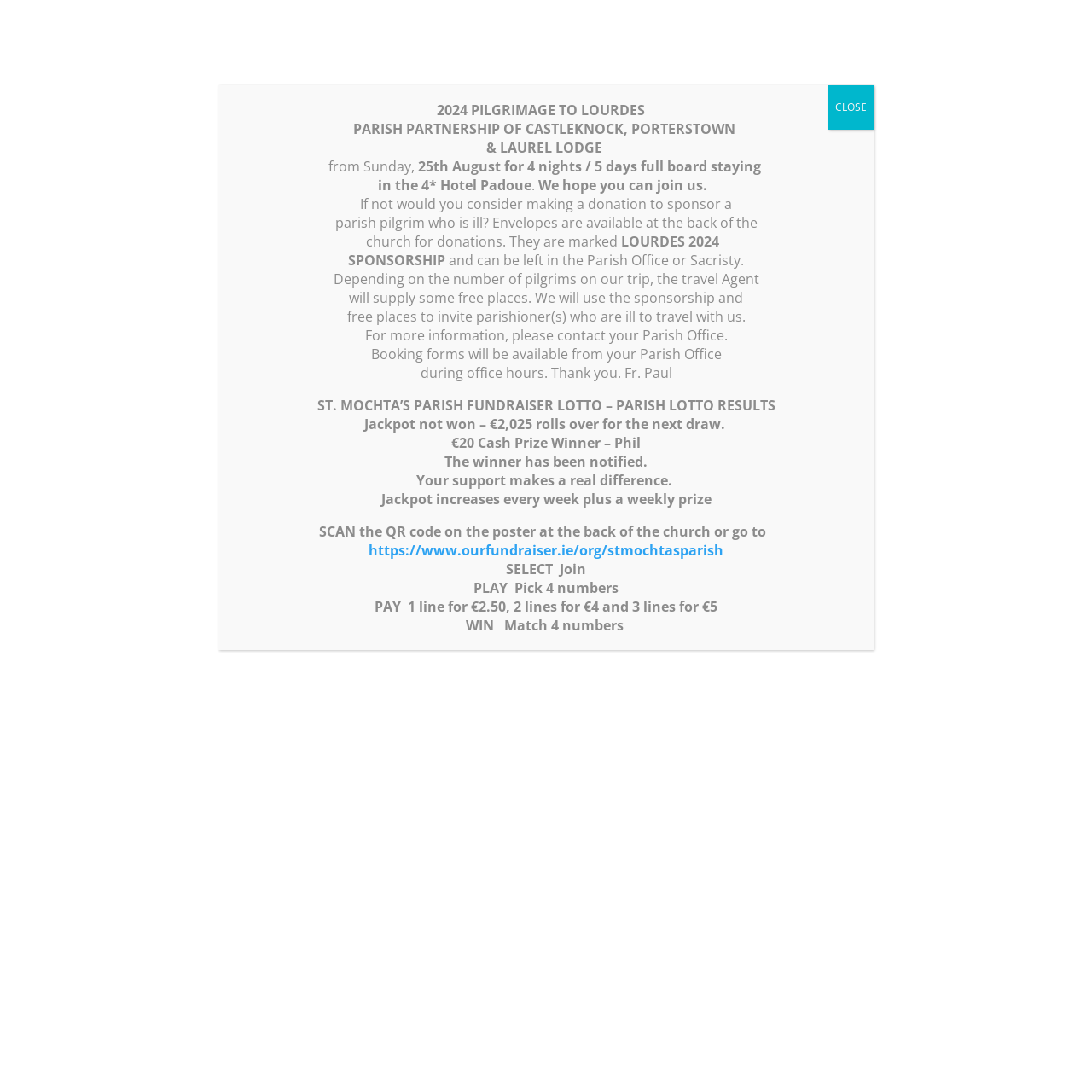Determine the bounding box coordinates for the area that needs to be clicked to fulfill this task: "Click Home". The coordinates must be given as four float numbers between 0 and 1, i.e., [left, top, right, bottom].

[0.369, 0.026, 0.409, 0.043]